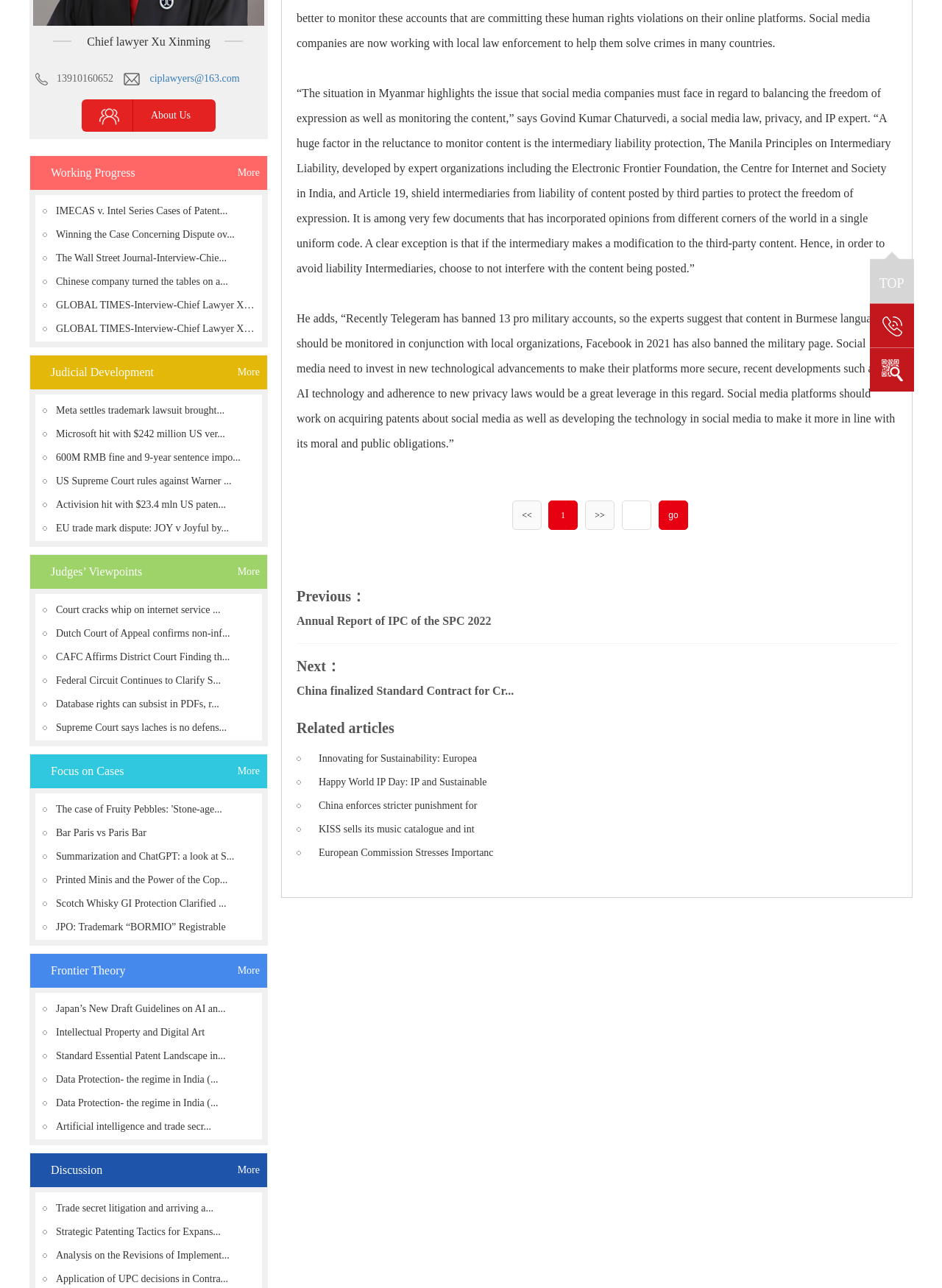Given the element description: "European Commission Stresses Importanc", predict the bounding box coordinates of the UI element it refers to, using four float numbers between 0 and 1, i.e., [left, top, right, bottom].

[0.338, 0.657, 0.945, 0.668]